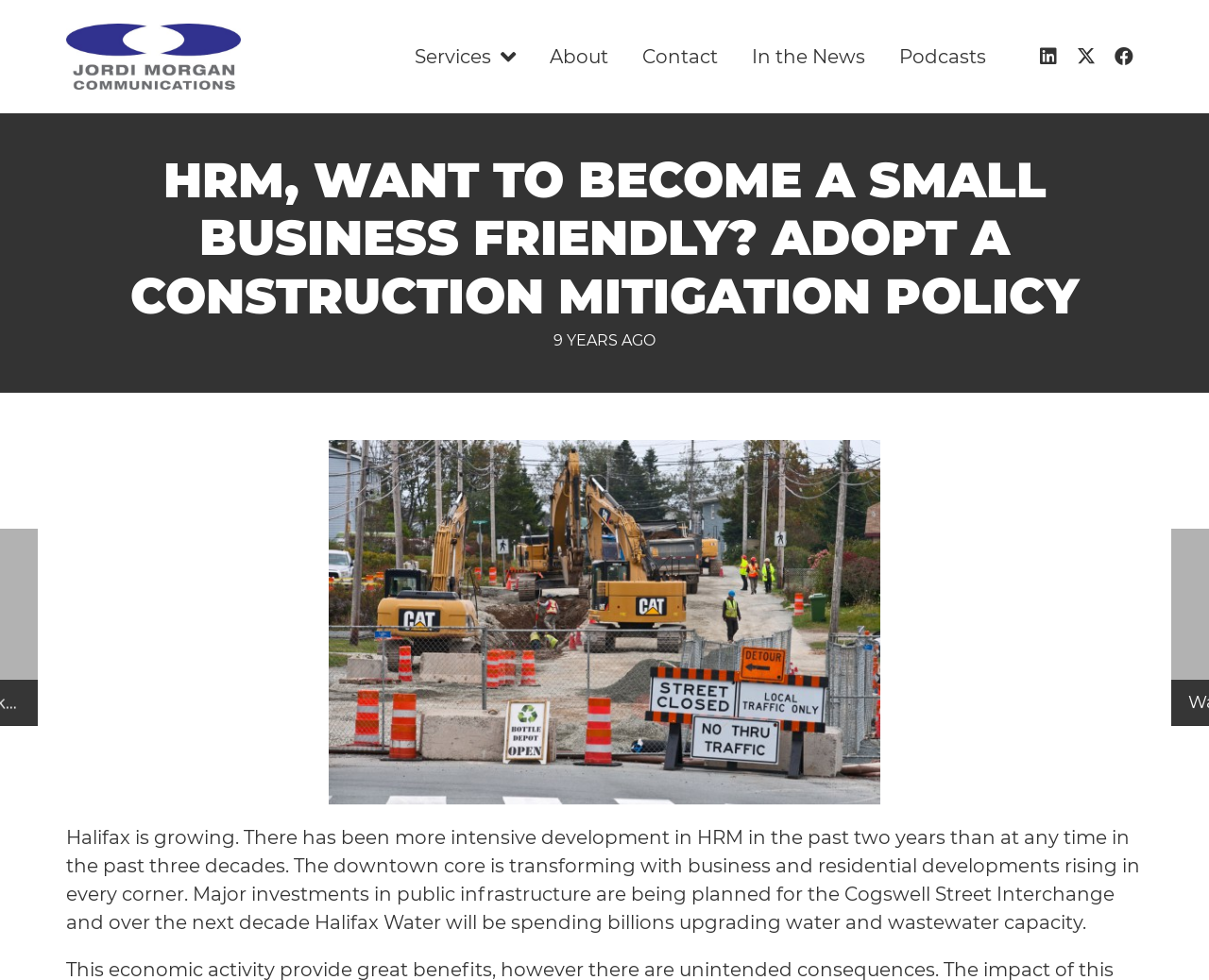Kindly determine the bounding box coordinates for the area that needs to be clicked to execute this instruction: "Check the LinkedIn page".

[0.852, 0.039, 0.883, 0.077]